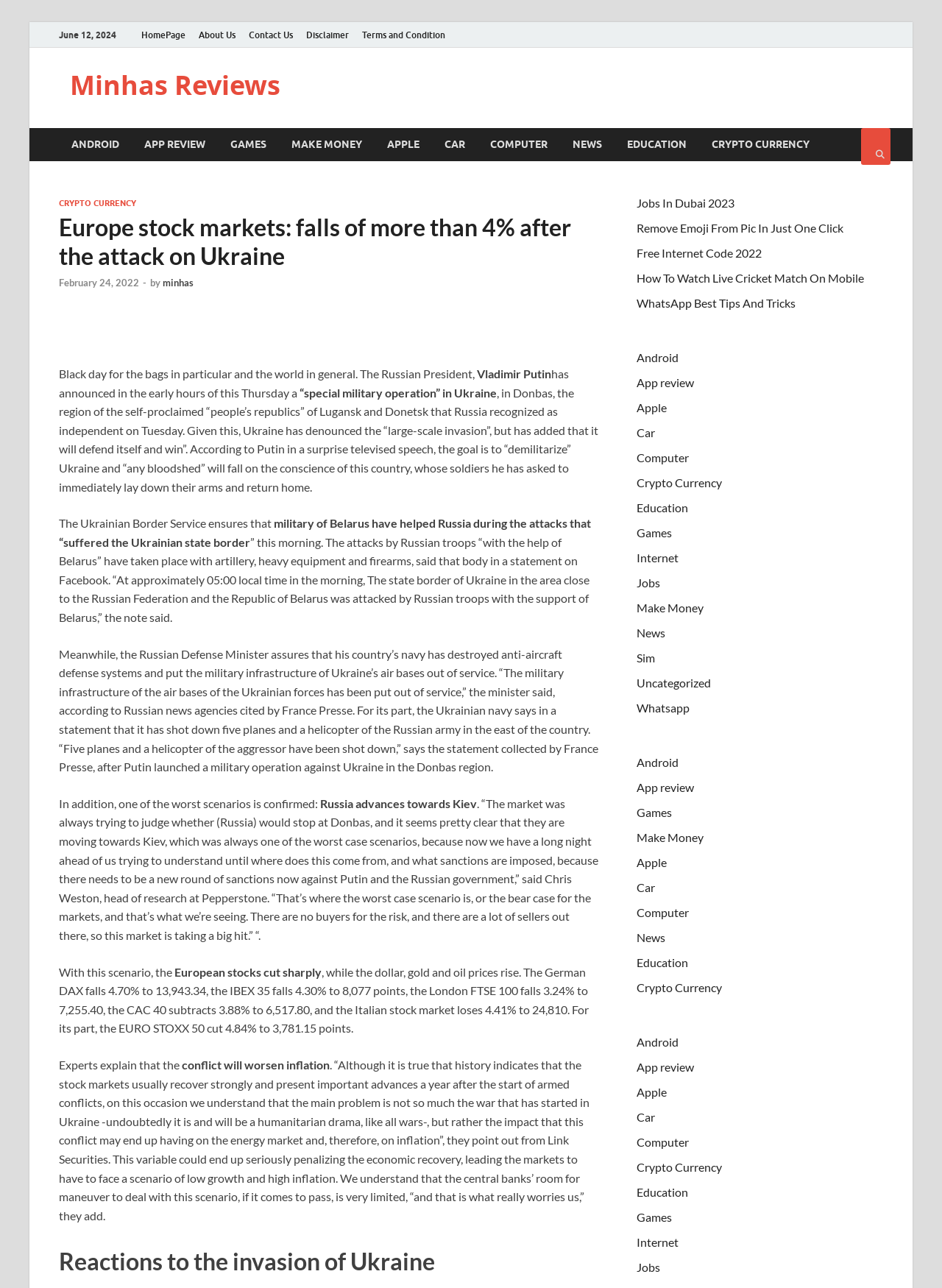What is the date mentioned at the top of the webpage?
Look at the screenshot and respond with one word or a short phrase.

June 12, 2024